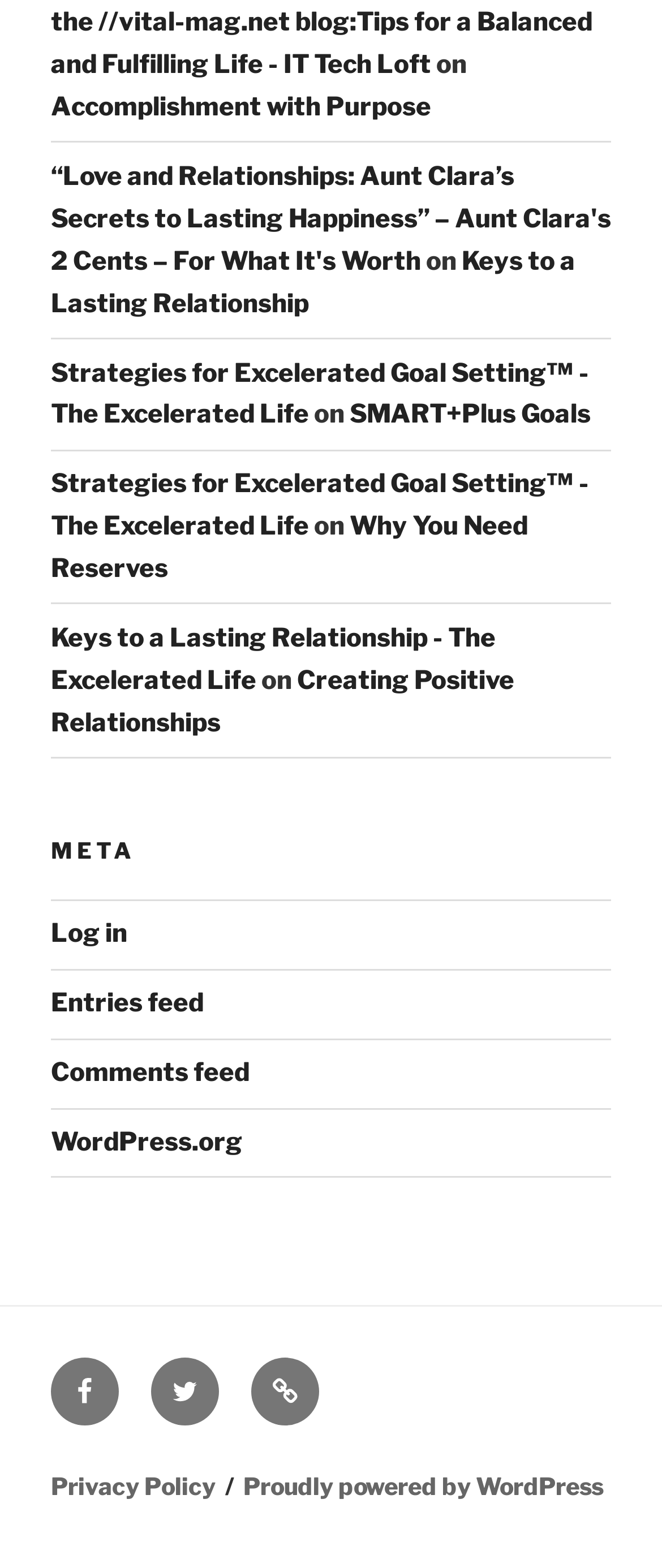Use a single word or phrase to respond to the question:
How many goal-setting related links are on the webpage?

3